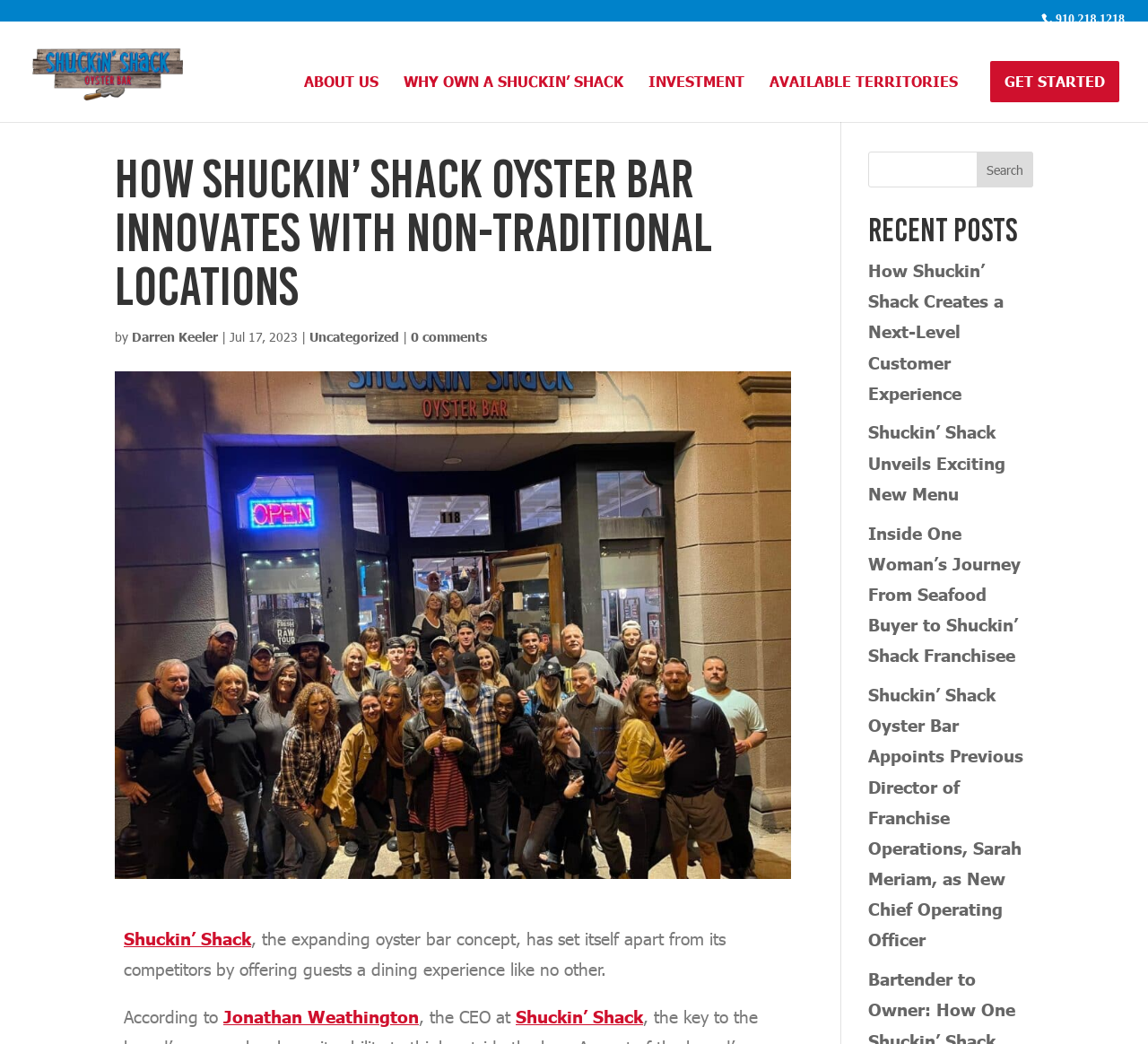Based on the image, please elaborate on the answer to the following question:
What is the title of the recent post below 'Recent Posts'?

I found the title of the recent post by looking at the link element with the bounding box coordinates [0.756, 0.249, 0.874, 0.386] which contains the text 'How Shuckin’ Shack Creates a Next-Level Customer Experience'. This element is located below the heading 'Recent Posts'.